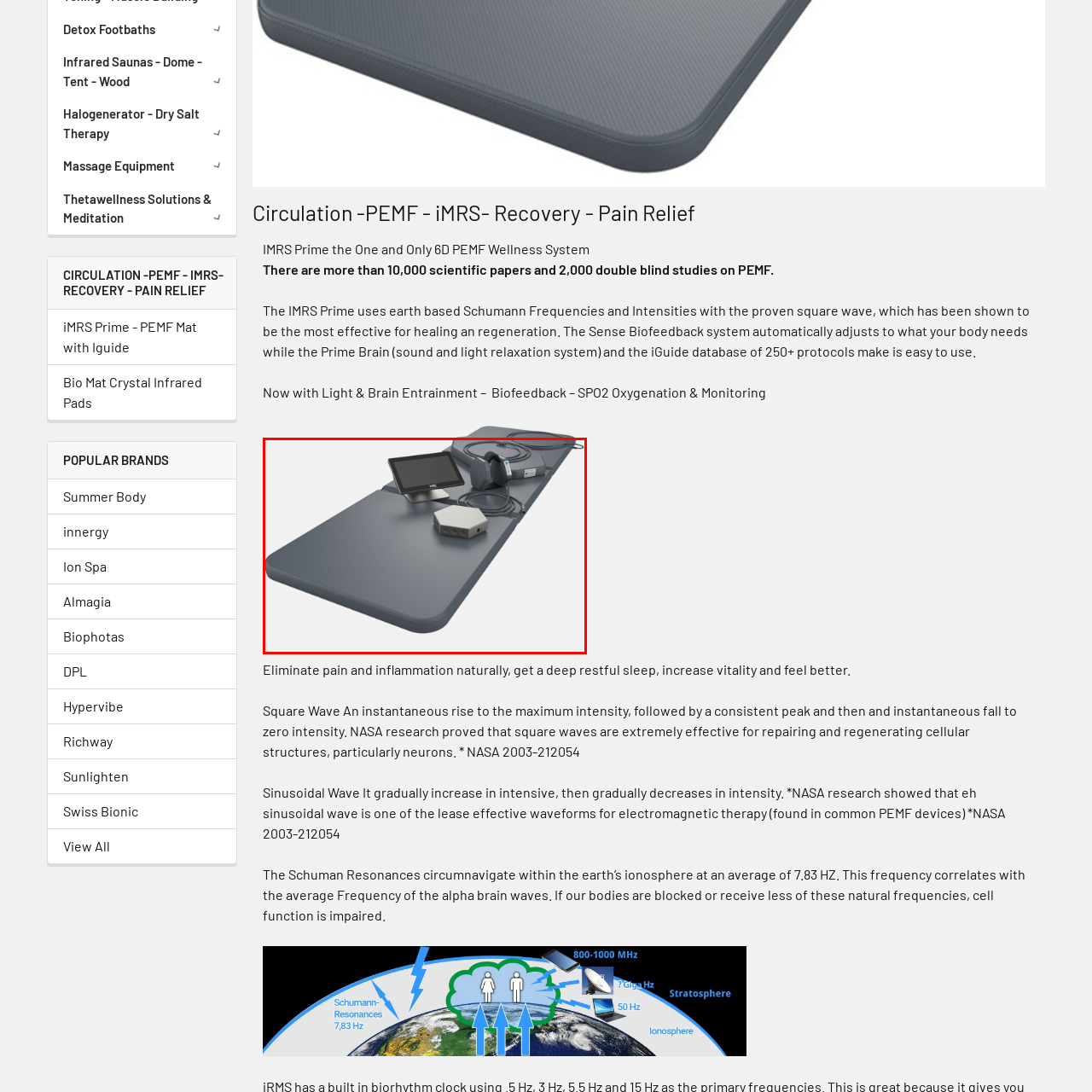What frequencies does the IMRS Prime harness?
Carefully examine the image highlighted by the red bounding box and provide a detailed answer to the question.

According to the caption, the IMRS Prime harnesses earth-based Schumann Frequencies to promote healing and regeneration. This implies that the device utilizes these specific frequencies to achieve its therapeutic benefits.